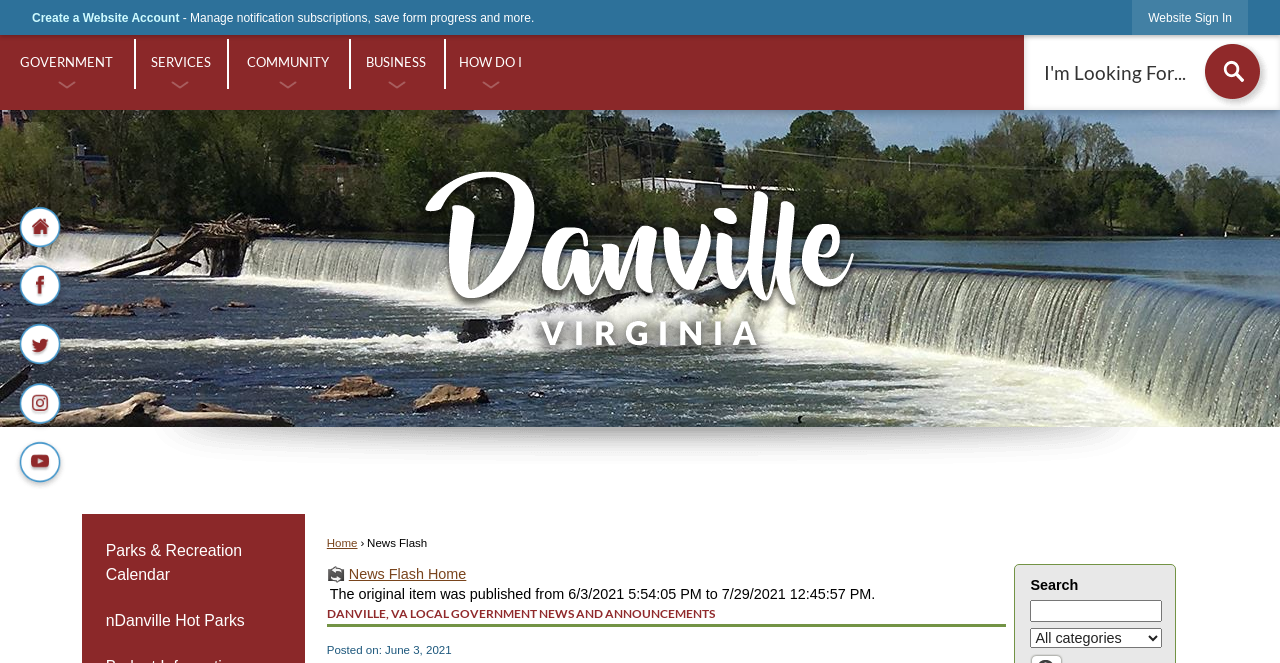What is the purpose of the 'Create a Website Account' button?
Using the visual information from the image, give a one-word or short-phrase answer.

To create a website account